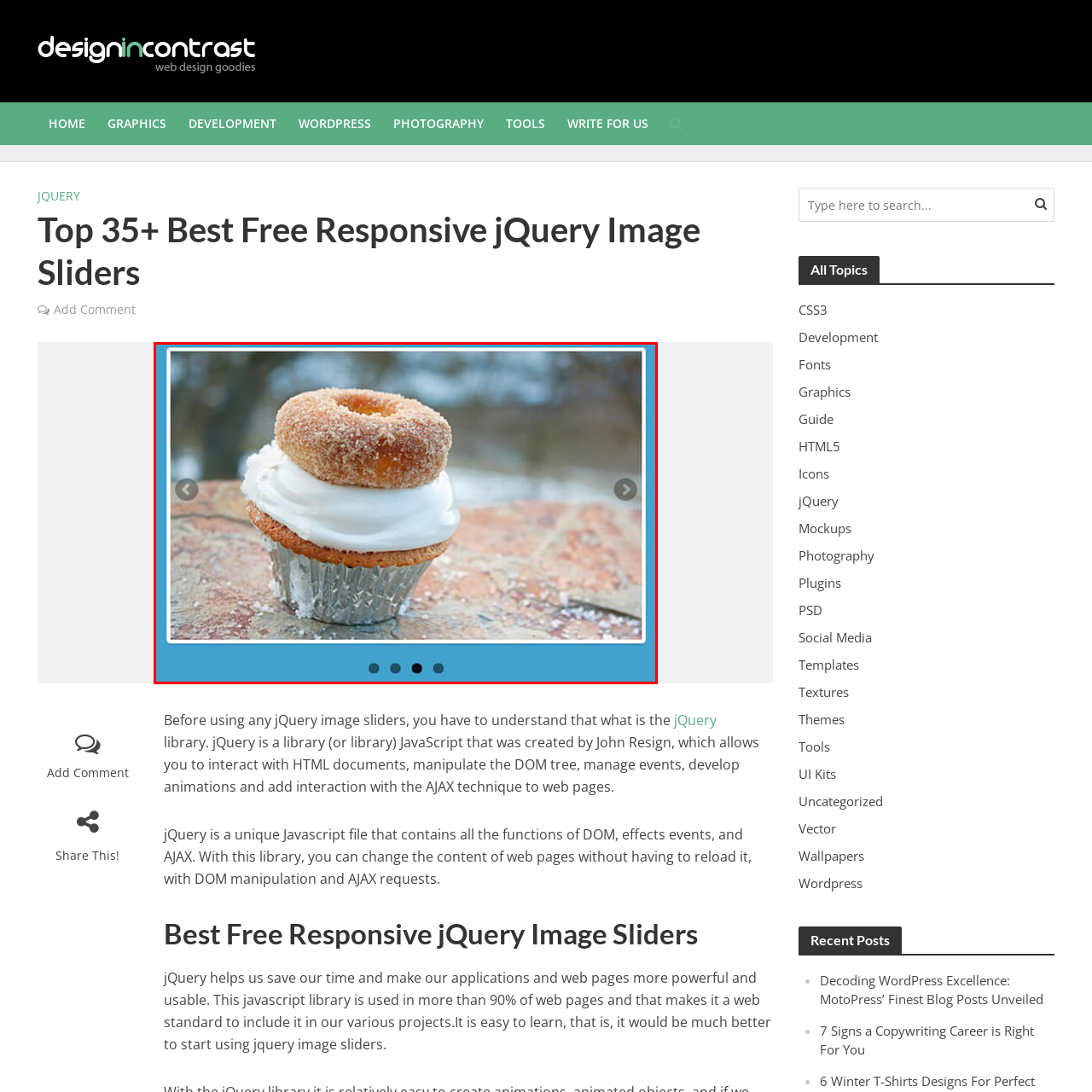Examine the red-bounded region in the image and describe it in detail.

This image showcases a delightful cupcake topped with a doughnut, combining two classic treats into one delectable dessert. The cupcake features a light, fluffy base wrapped in a shiny silver liner, while a generous swirl of creamy white frosting sits atop. Atop the frosting rests a small, sugar-coated doughnut, adding an enticing texture and flavor contrast. The background is blurred, emphasizing the dessert, with hints of natural elements adding a warm, inviting atmosphere. This visual is part of a curated collection celebrating the best free responsive jQuery image sliders, enhancing the appeal of sweet indulgences through dynamic presentation.